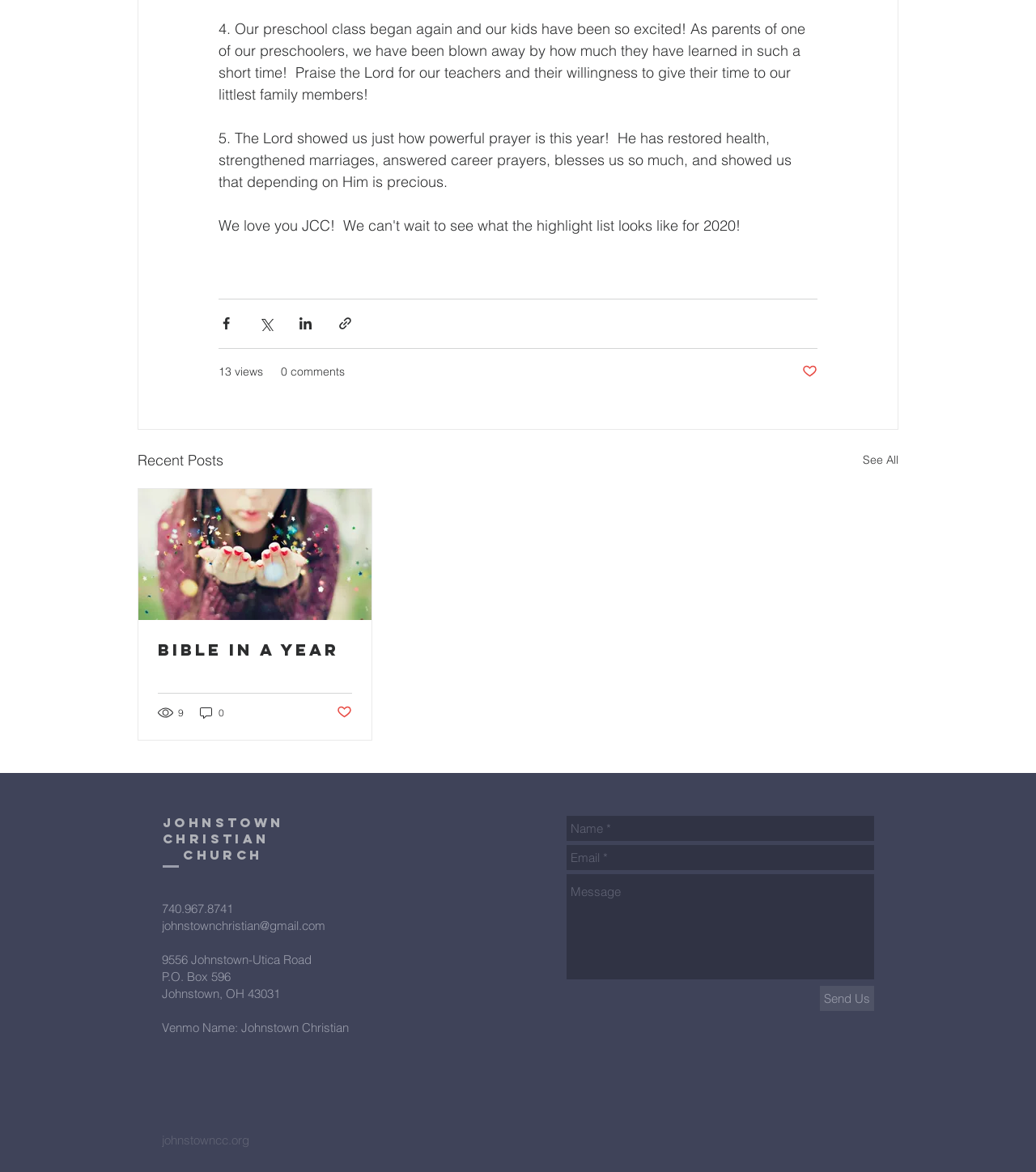Pinpoint the bounding box coordinates of the element to be clicked to execute the instruction: "Visit Johnstown Christian Church website".

[0.156, 0.966, 0.241, 0.979]